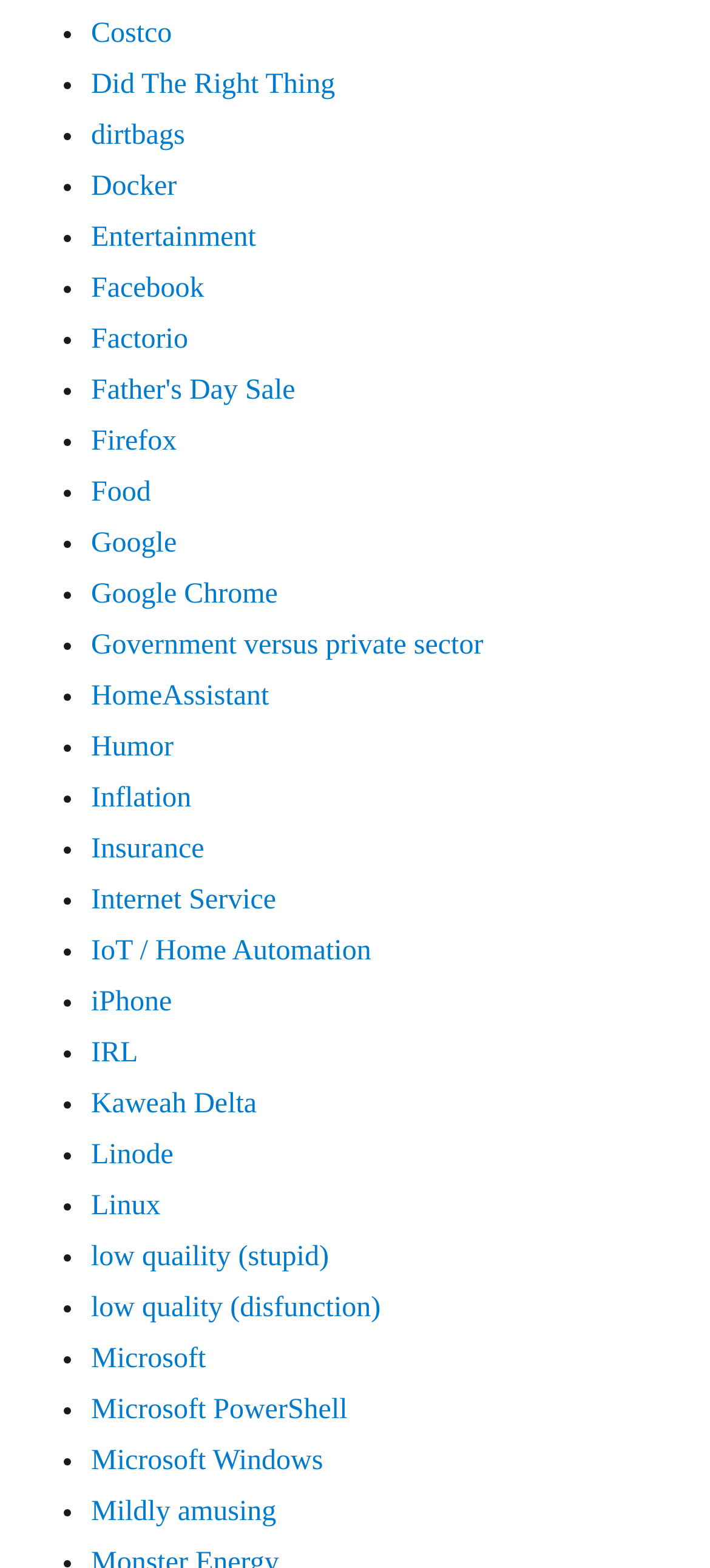How many links are on this webpage?
Please provide a single word or phrase based on the screenshot.

523